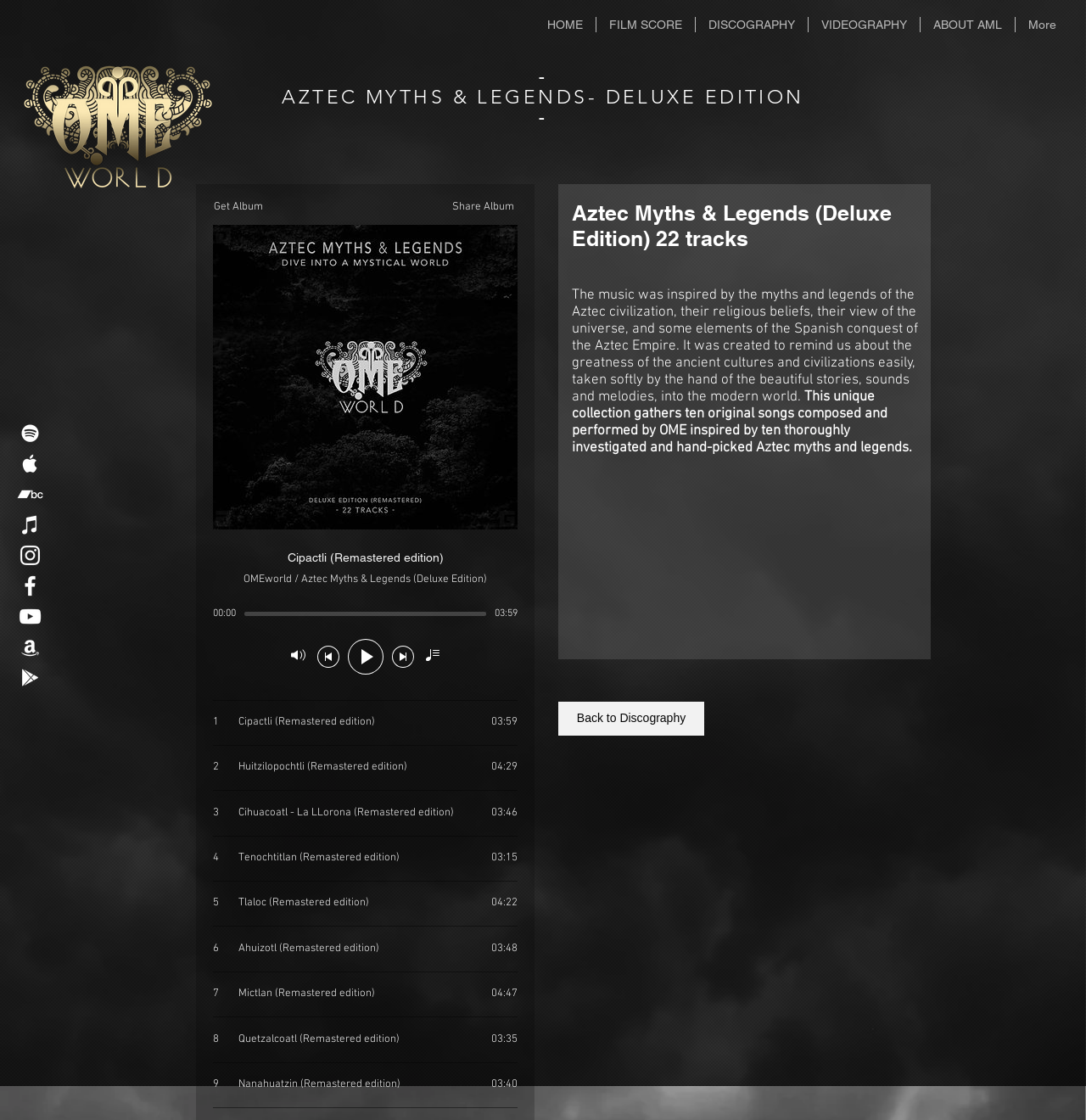Locate the bounding box coordinates of the segment that needs to be clicked to meet this instruction: "Click on OMEworld Logo".

[0.016, 0.054, 0.202, 0.171]